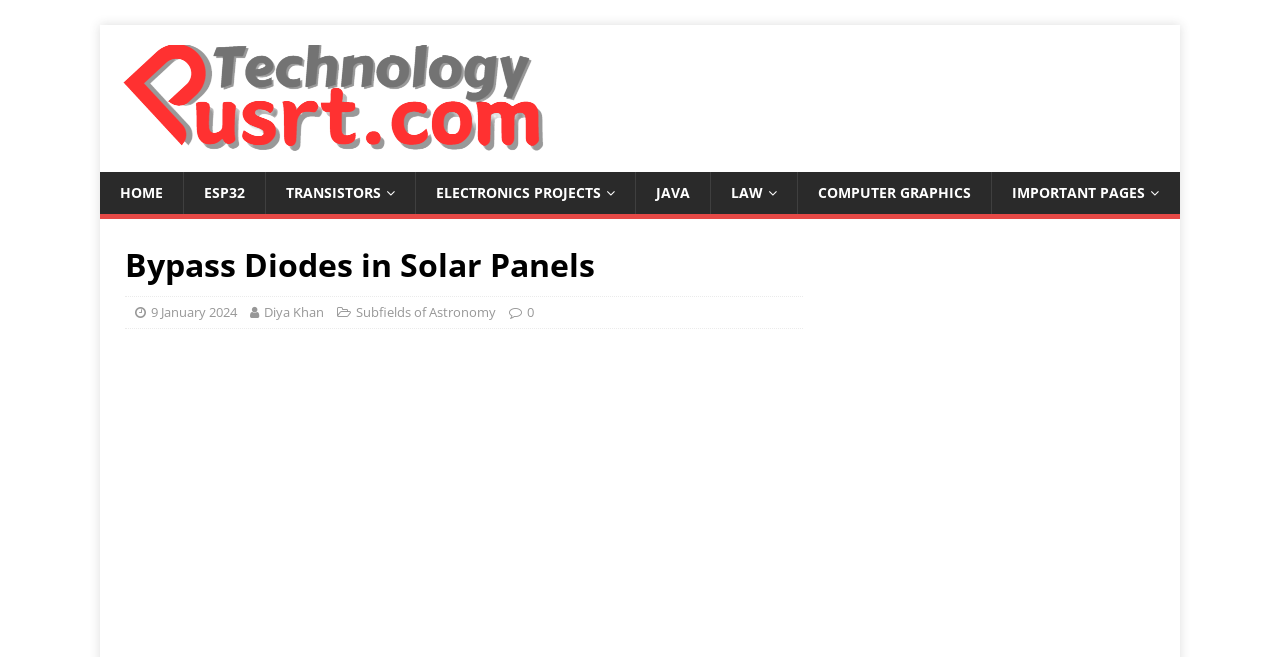How many columns are on the webpage?
Provide a concise answer using a single word or phrase based on the image.

2